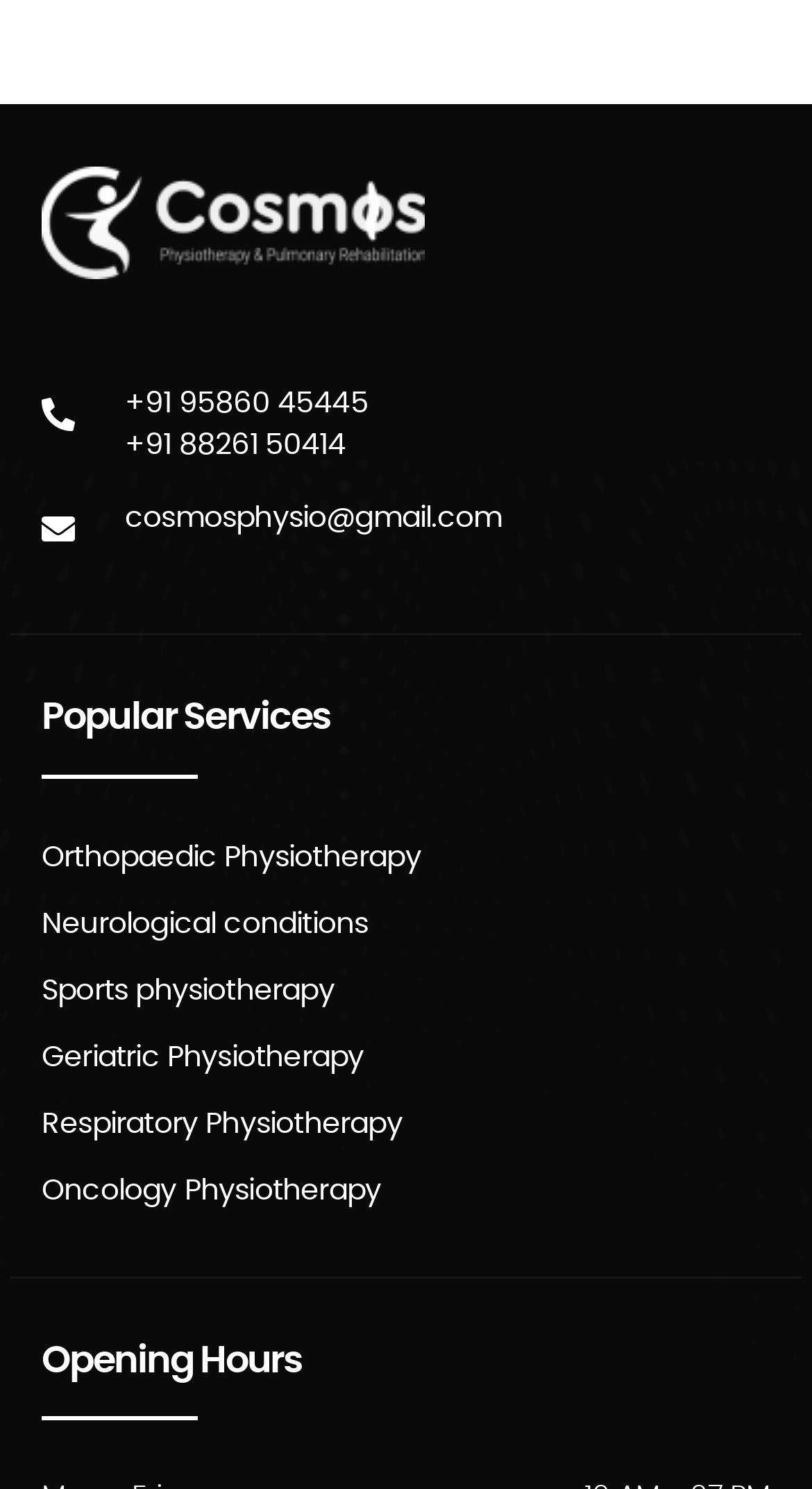What is the section title below the physiotherapy services?
Respond to the question with a well-detailed and thorough answer.

I looked for the heading that is below the physiotherapy services and found that it is 'Opening Hours'.